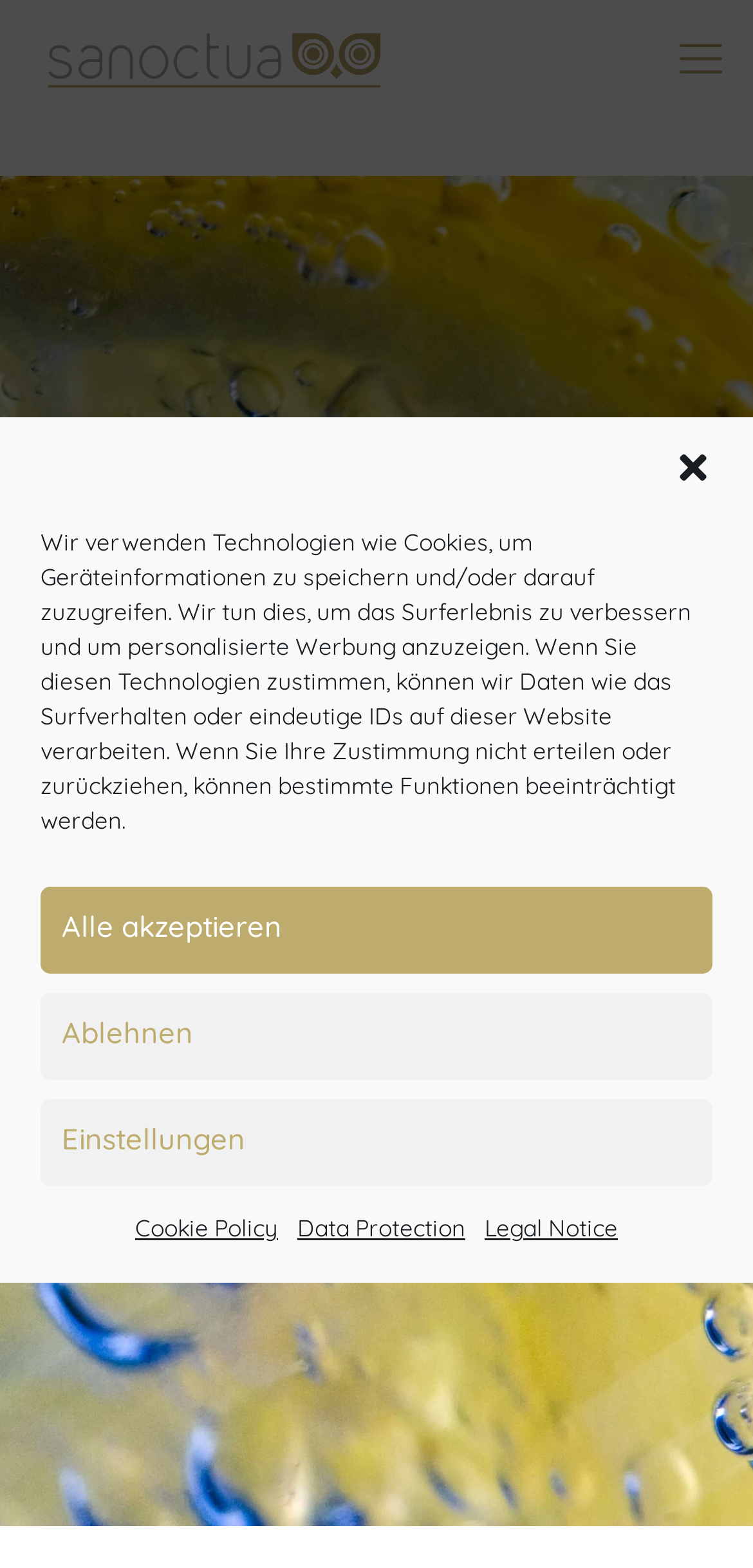Give a one-word or one-phrase response to the question: 
What is the theme of the website's content?

Health and wellness